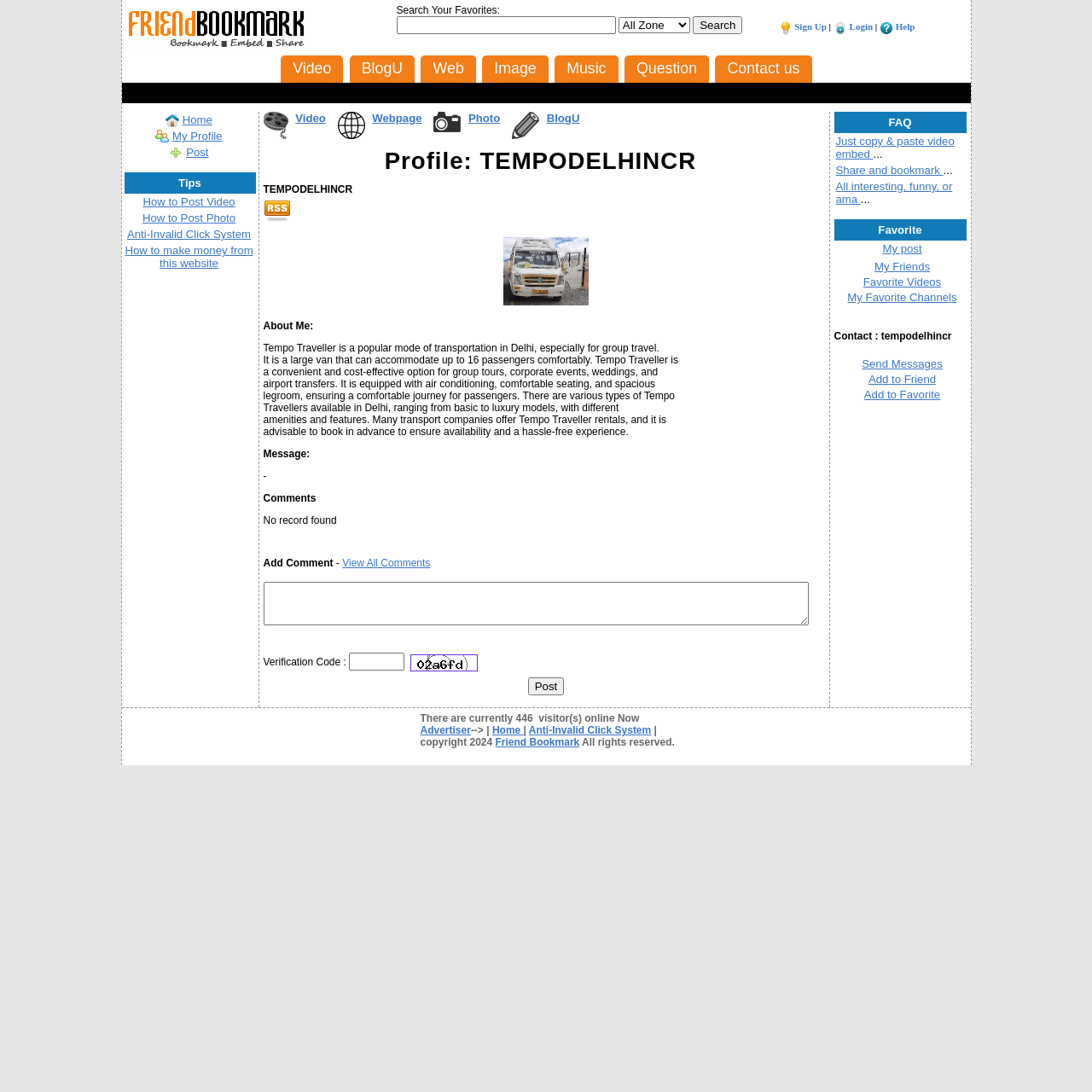What is the name of the profile?
Provide an in-depth and detailed explanation in response to the question.

I found the answer by looking at the heading element with the text 'Profile: TEMPODELHINCR'.